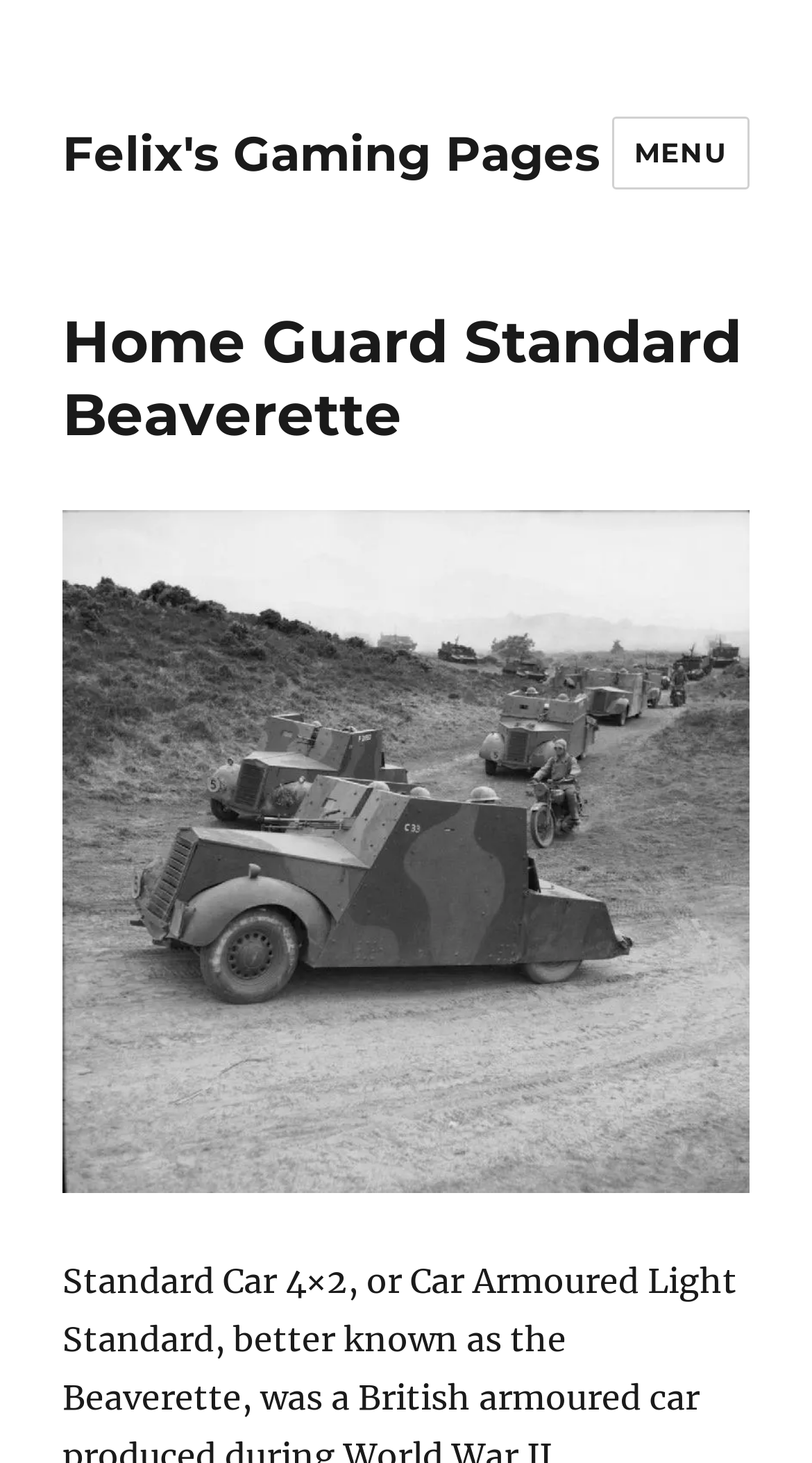Can you find the bounding box coordinates for the UI element given this description: "Felix's Gaming Pages"? Provide the coordinates as four float numbers between 0 and 1: [left, top, right, bottom].

[0.077, 0.085, 0.738, 0.125]